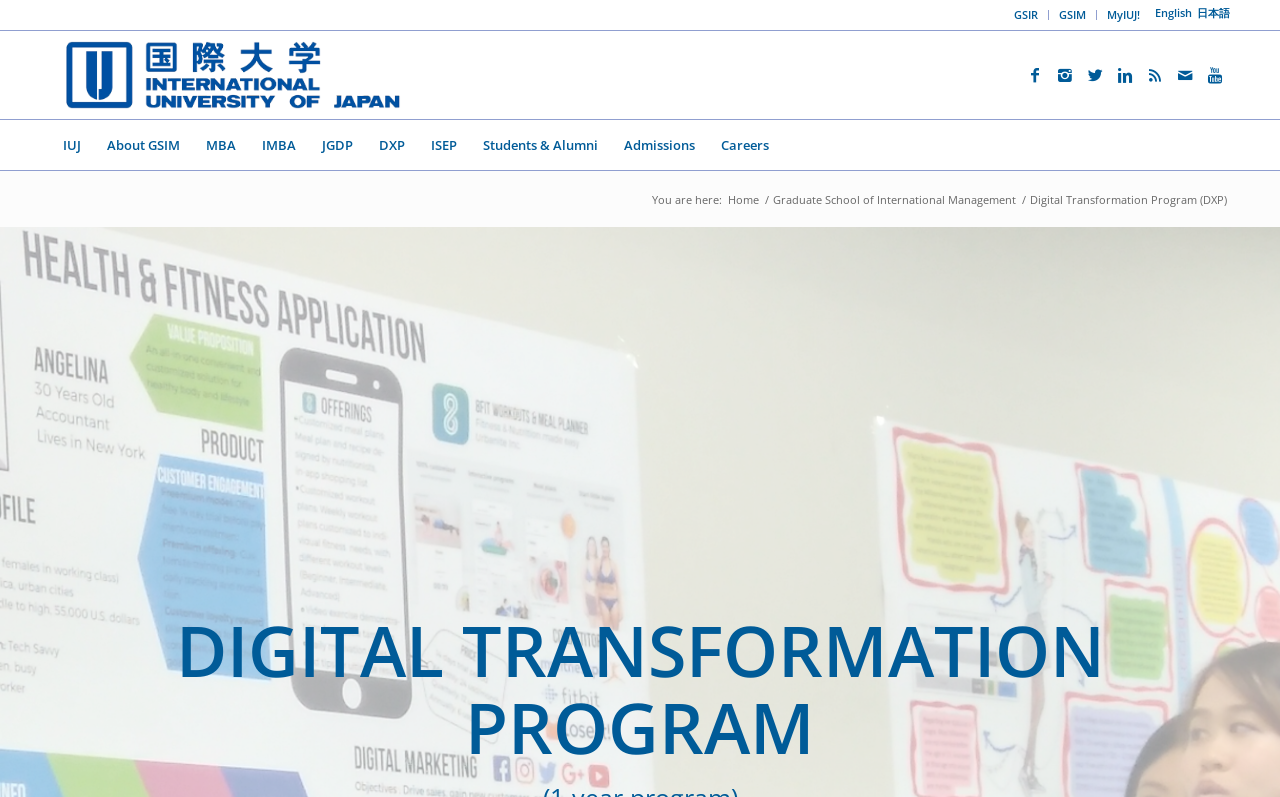Please answer the following question using a single word or phrase: 
What programs are offered by GSIM?

MBA, IMBA, JGDP, DXP, ISEP